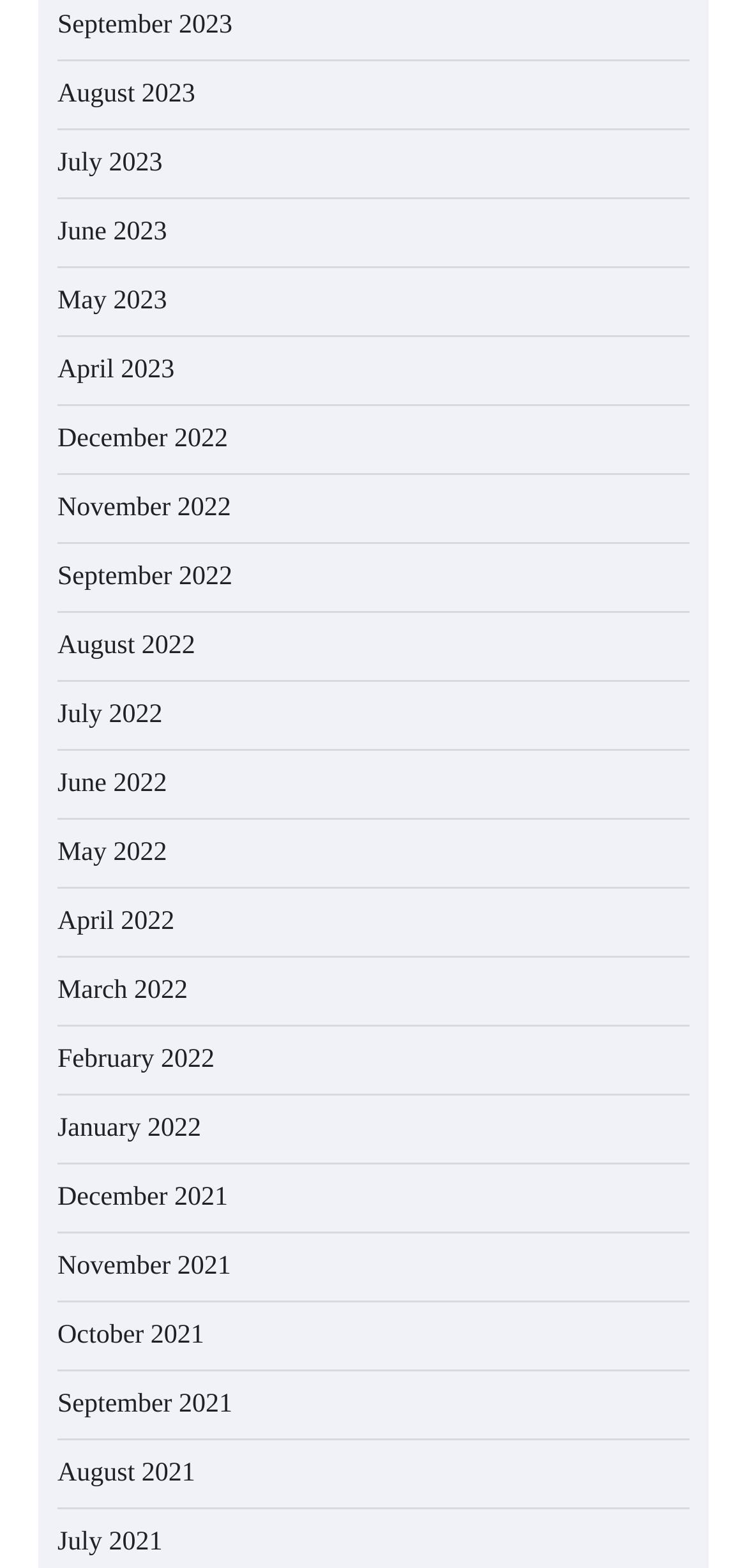Highlight the bounding box coordinates of the element that should be clicked to carry out the following instruction: "Browse June 2023". The coordinates must be given as four float numbers ranging from 0 to 1, i.e., [left, top, right, bottom].

[0.077, 0.14, 0.224, 0.158]